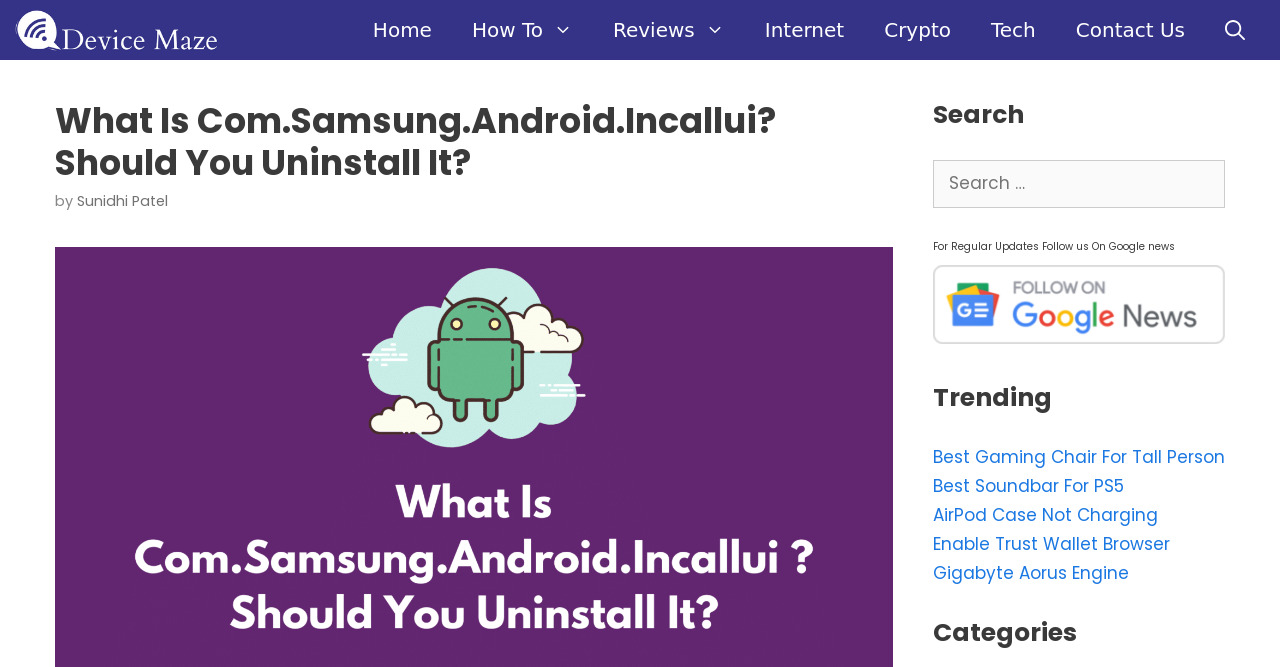Based on the image, give a detailed response to the question: What type of content is listed under 'Trending'?

I found the answer by looking at the section labeled 'Trending', which contains a list of links with descriptive text, suggesting that they are links to articles or other content on the website.